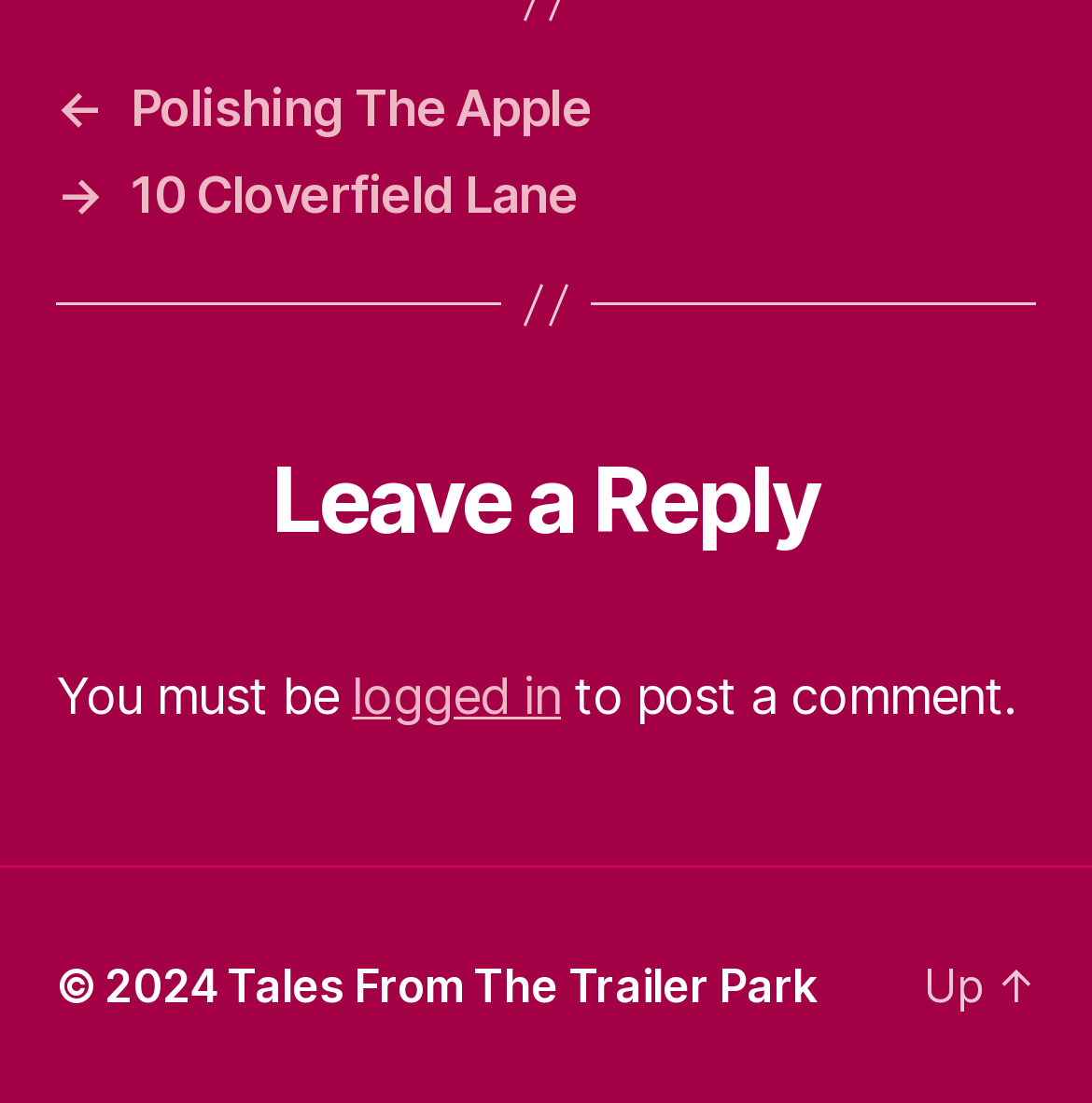Provide a brief response to the question below using a single word or phrase: 
How many links are present on the webpage?

5